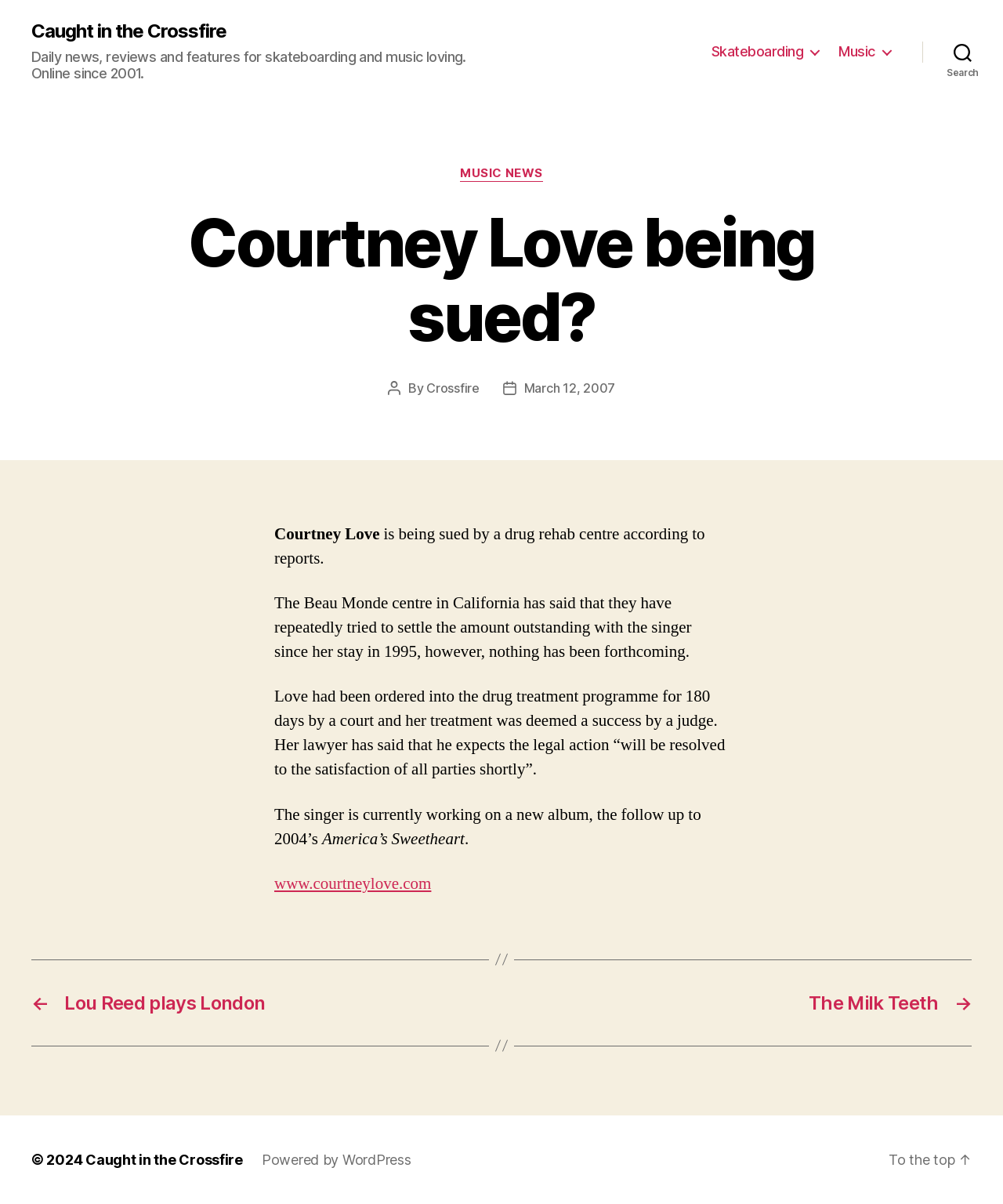Locate the bounding box coordinates of the element you need to click to accomplish the task described by this instruction: "Go to the top of the page".

[0.886, 0.956, 0.969, 0.97]